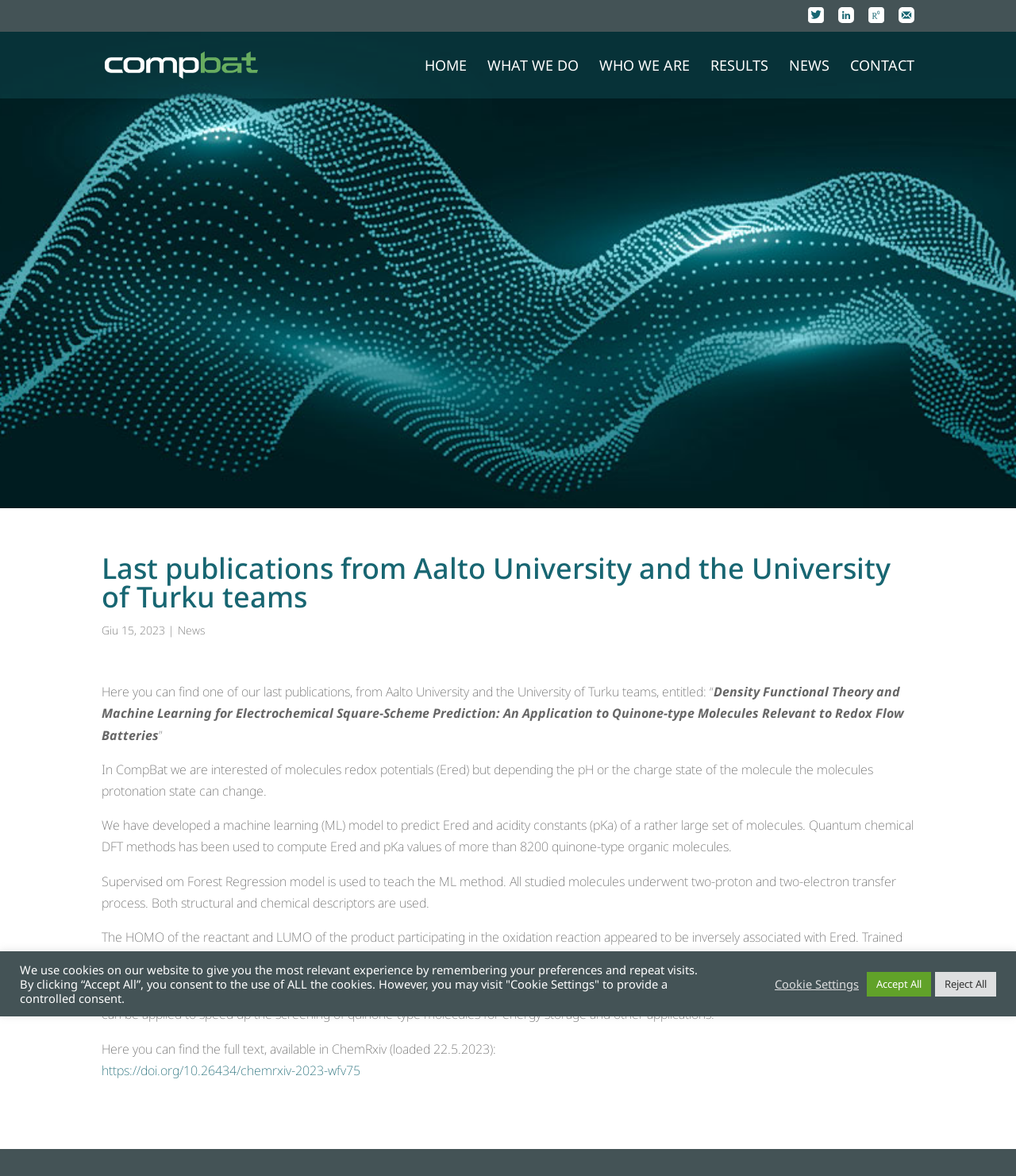Given the element description, predict the bounding box coordinates in the format (top-left x, top-left y, bottom-right x, bottom-right y), using floating point numbers between 0 and 1: https://doi.org/10.26434/chemrxiv-2023-wfv75

[0.1, 0.903, 0.355, 0.917]